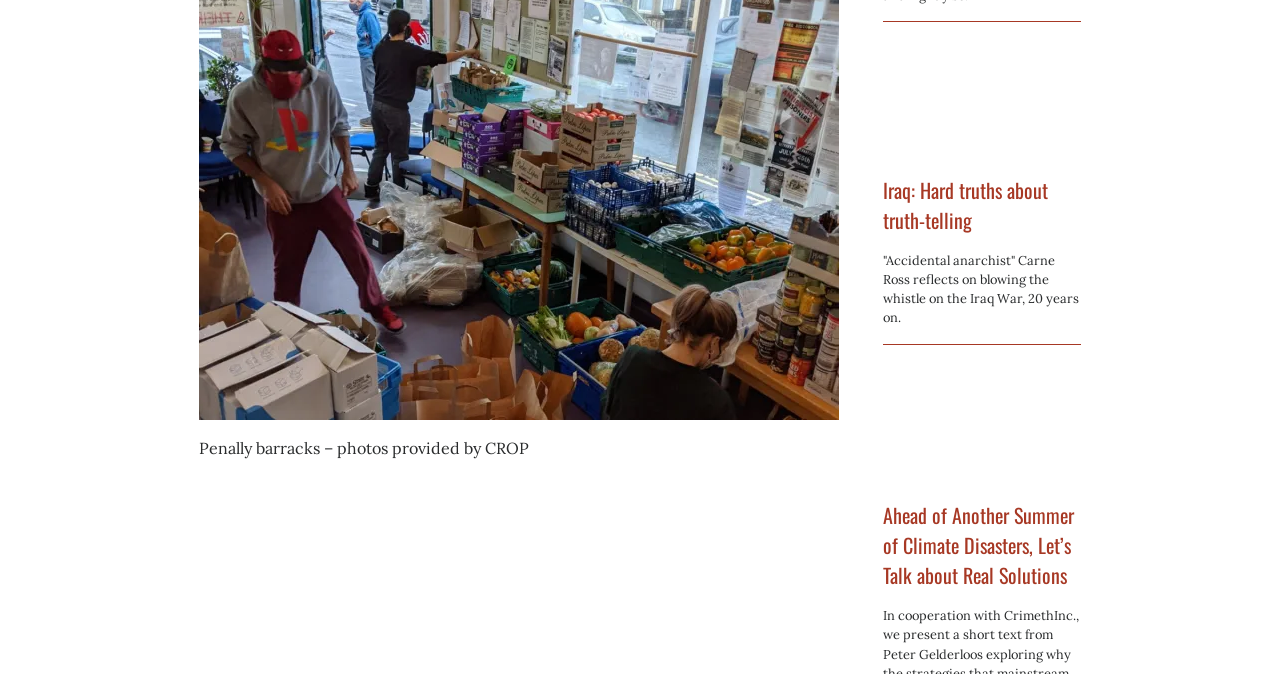Identify the bounding box coordinates of the element that should be clicked to fulfill this task: "Read the article about Iraq War". The coordinates should be provided as four float numbers between 0 and 1, i.e., [left, top, right, bottom].

[0.69, 0.259, 0.819, 0.348]